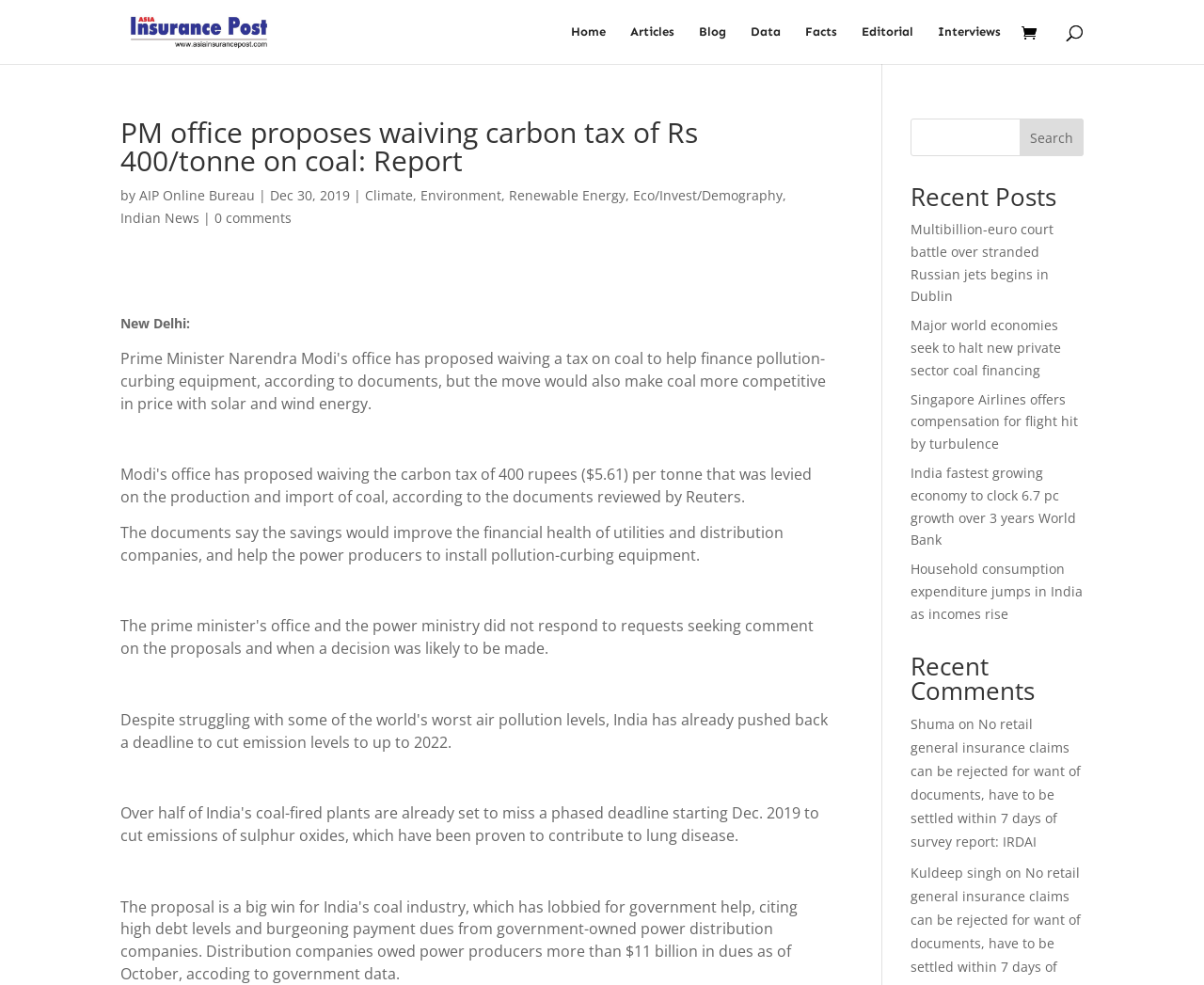Provide a single word or phrase to answer the given question: 
What is the name of the author of the article?

AIP Online Bureau